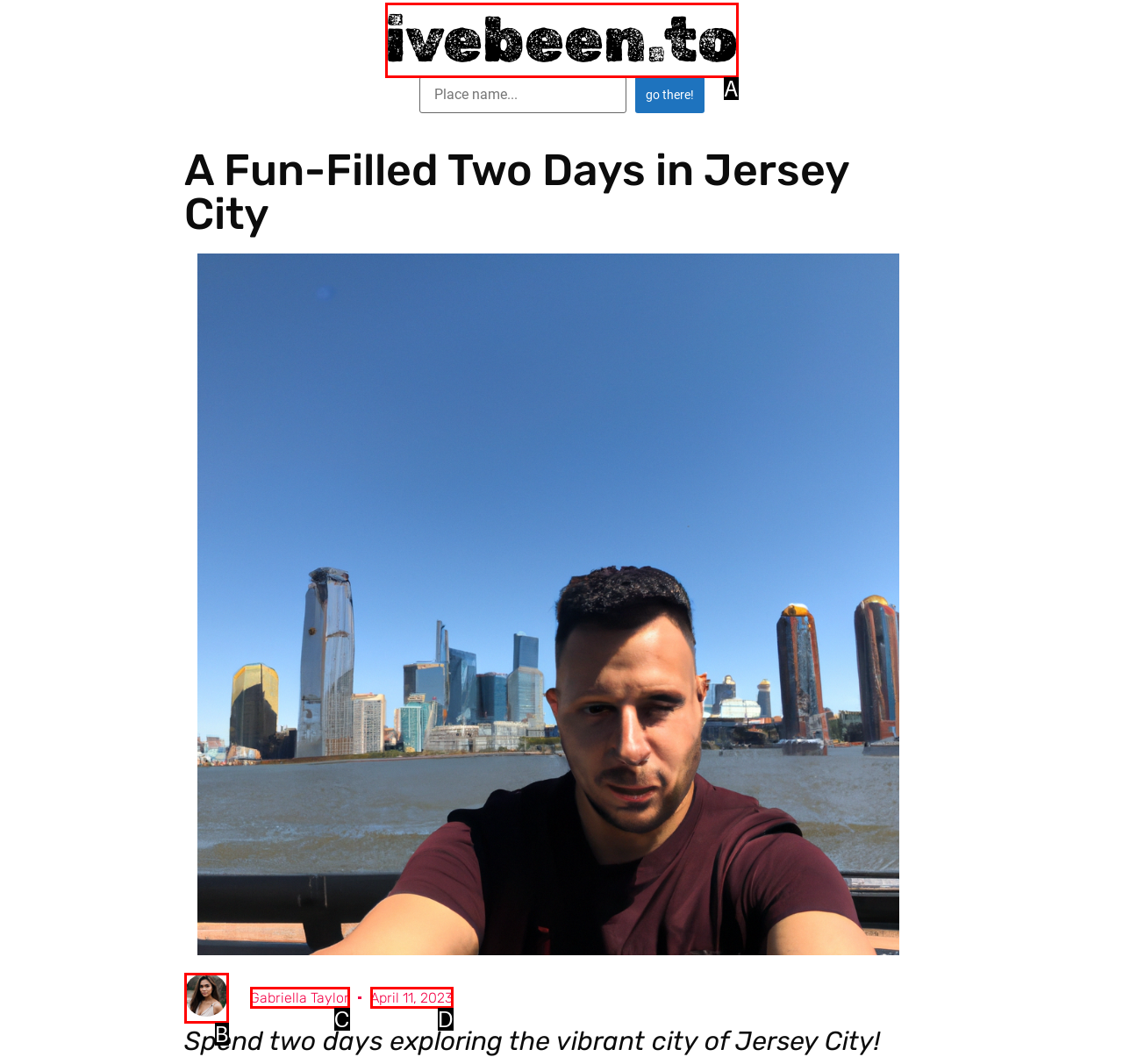Select the HTML element that best fits the description: ivebeen.to
Respond with the letter of the correct option from the choices given.

A